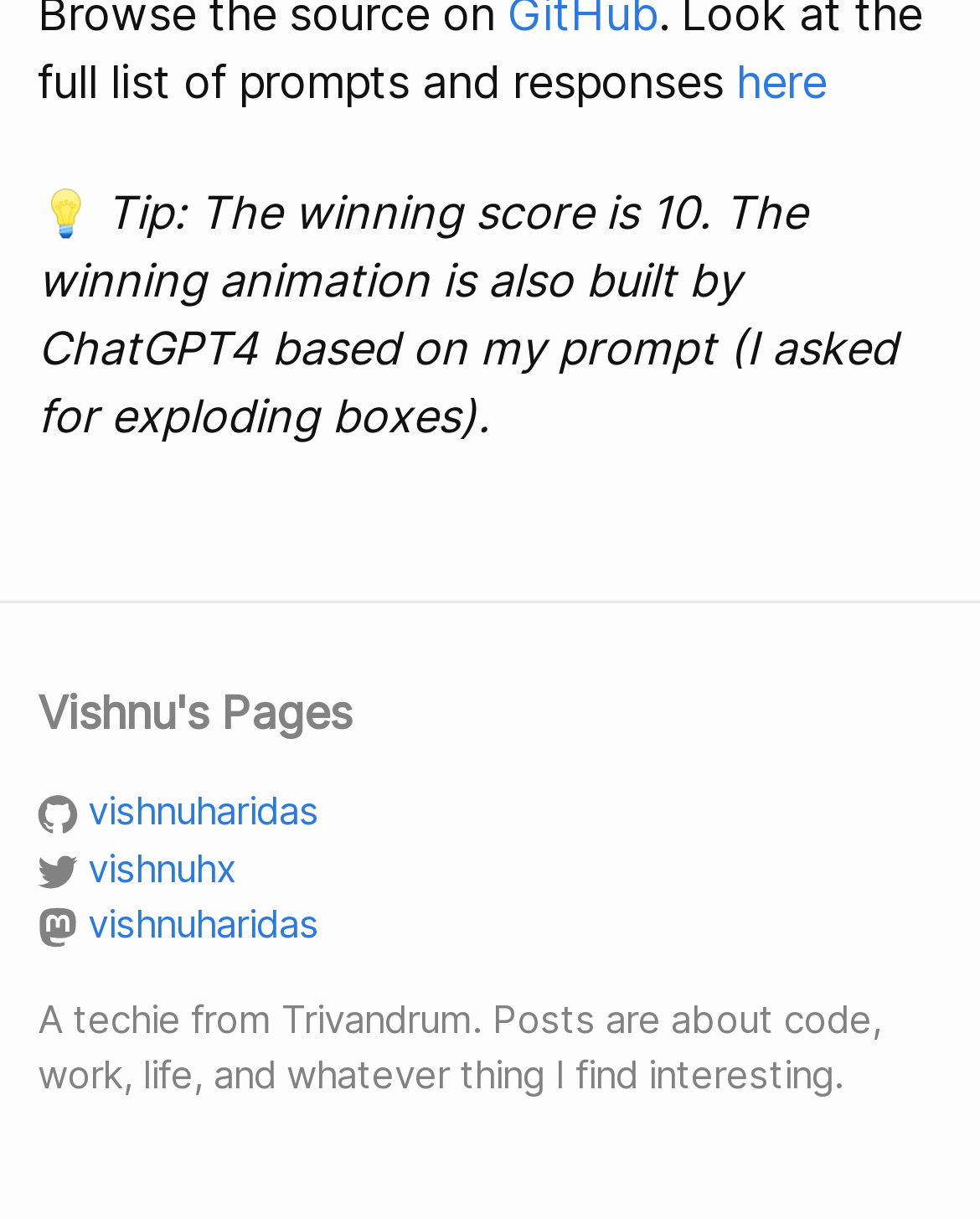Answer this question in one word or a short phrase: What is the location of the author?

Trivandrum